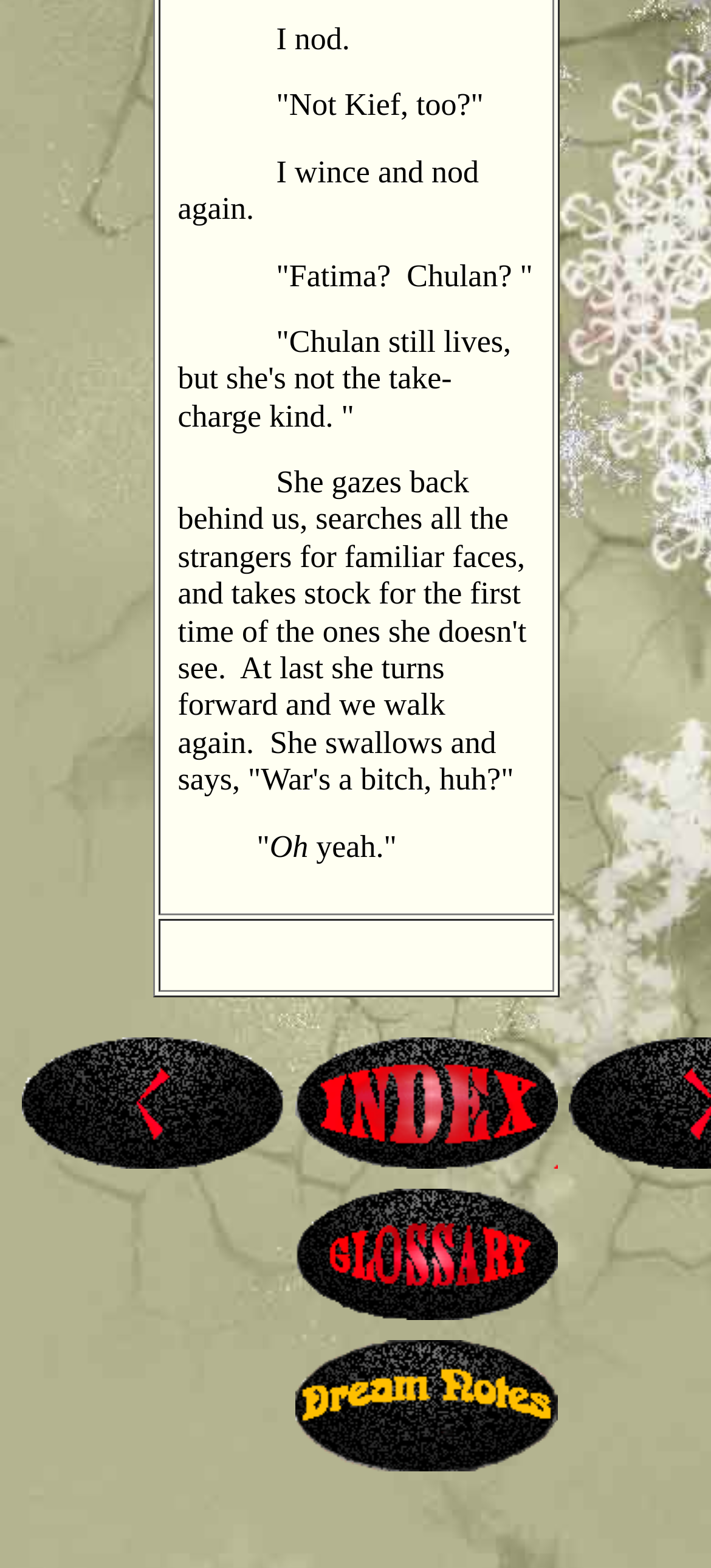Bounding box coordinates are specified in the format (top-left x, top-left y, bottom-right x, bottom-right y). All values are floating point numbers bounded between 0 and 1. Please provide the bounding box coordinate of the region this sentence describes: alt="Glossary"

[0.415, 0.827, 0.785, 0.846]